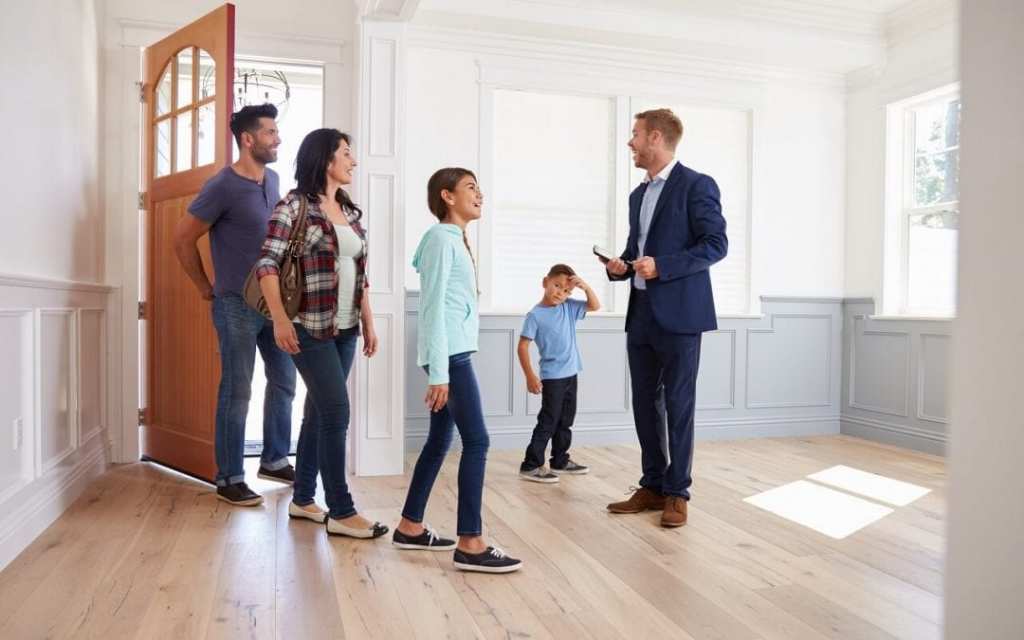Based on the image, provide a detailed and complete answer to the question: 
What is the boy doing in the image?

The boy is playfully posing with his hand on his head, which suggests that he is feeling carefree and relaxed in the new home environment.